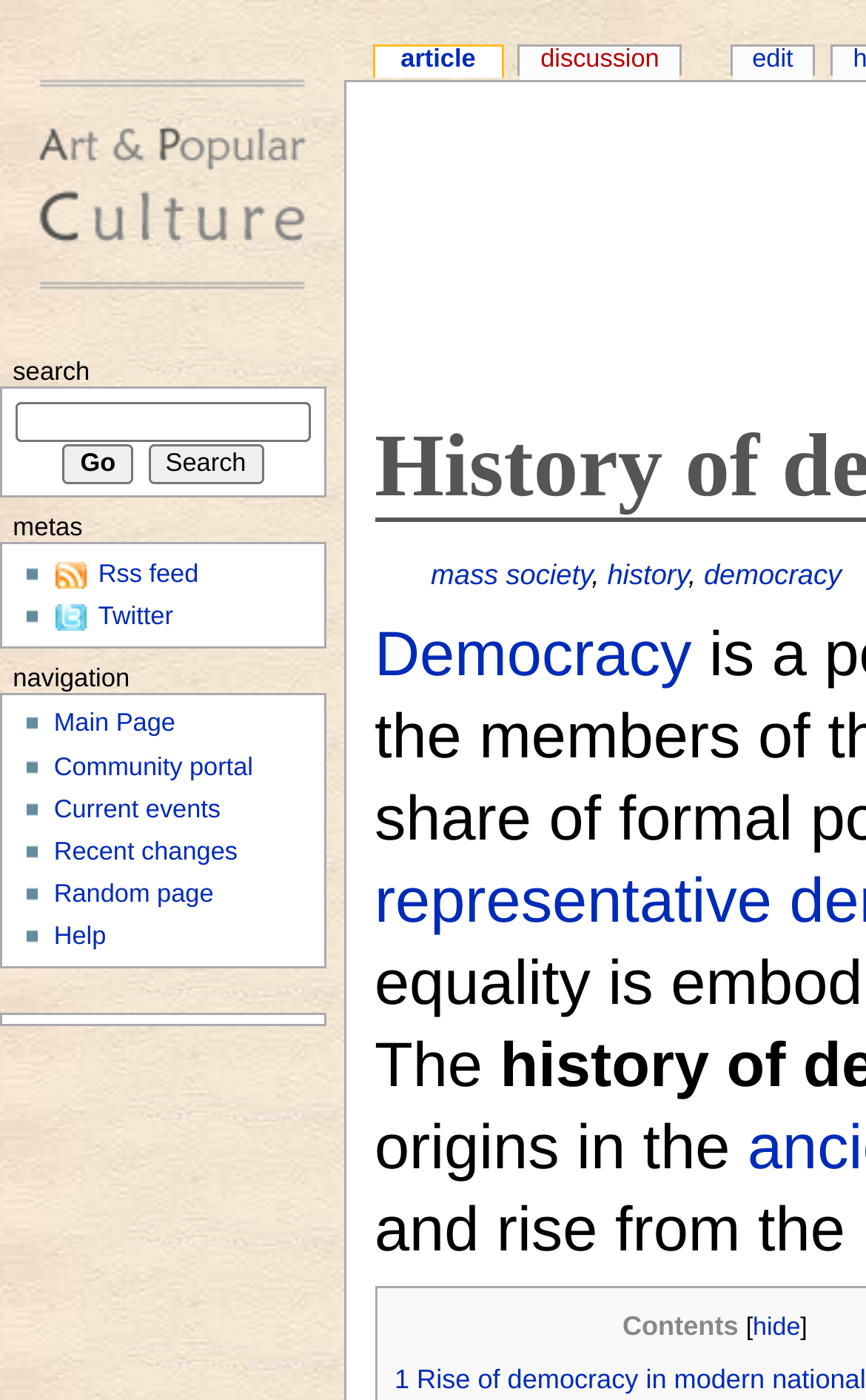Locate the bounding box coordinates of the element's region that should be clicked to carry out the following instruction: "View the history of democracy". The coordinates need to be four float numbers between 0 and 1, i.e., [left, top, right, bottom].

[0.432, 0.441, 0.799, 0.491]